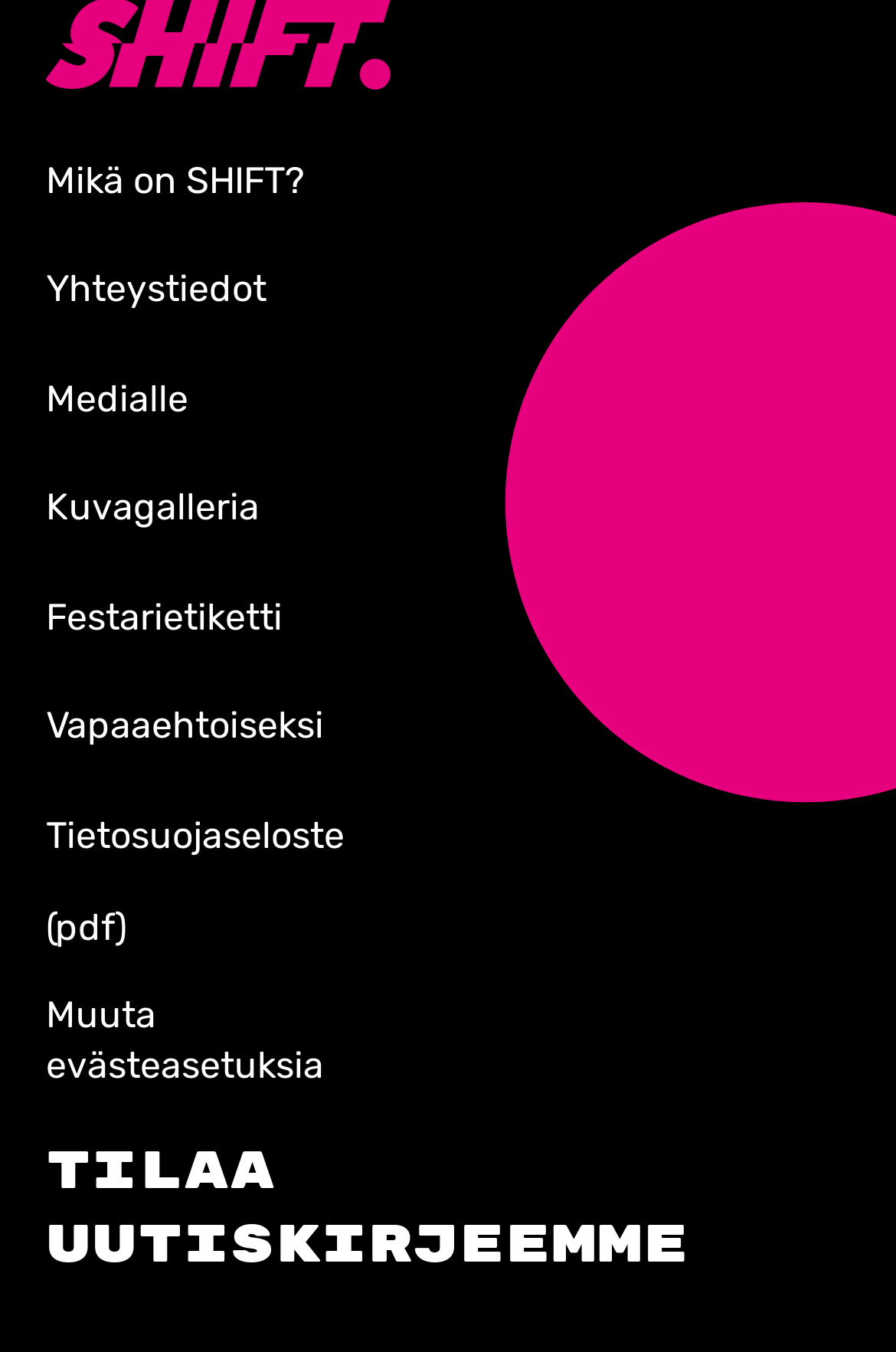Extract the bounding box of the UI element described as: "Kuvagalleria".

[0.051, 0.359, 0.29, 0.392]